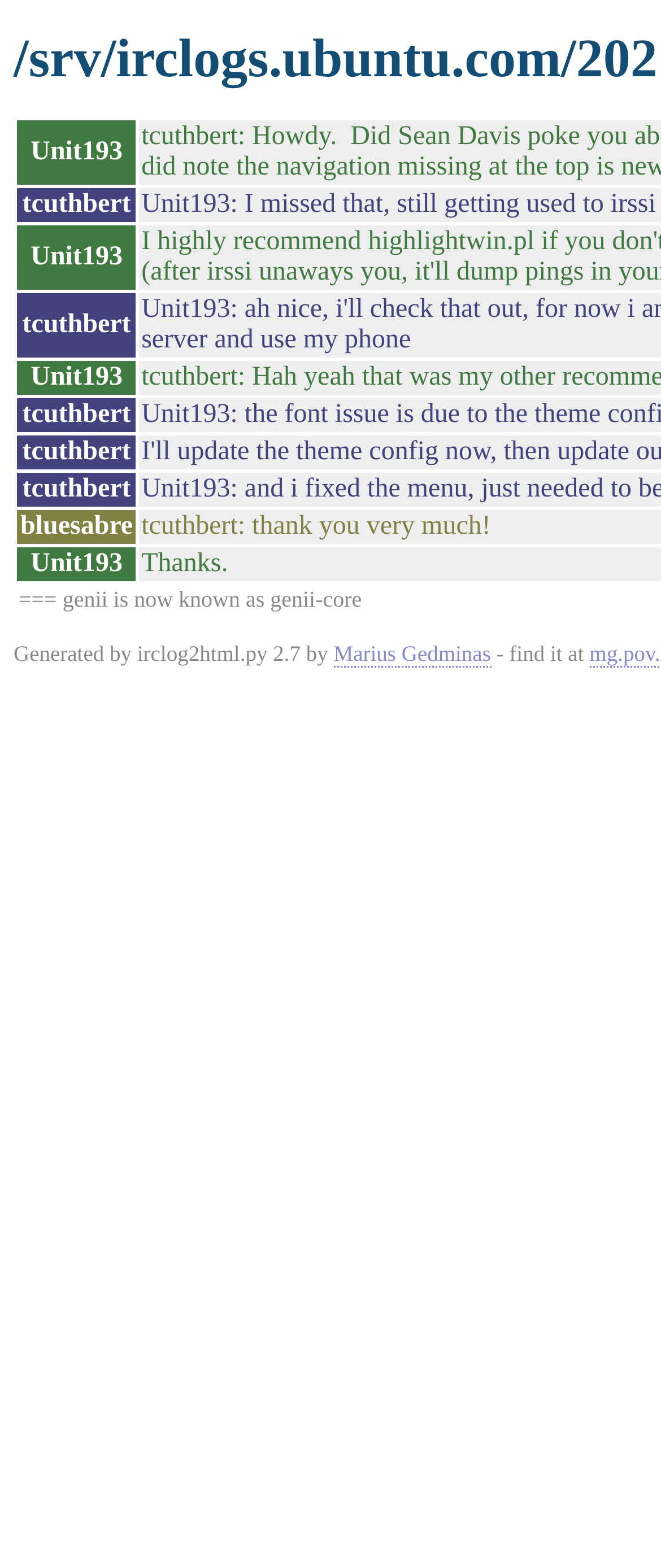Determine the bounding box coordinates in the format (top-left x, top-left y, bottom-right x, bottom-right y). Ensure all values are floating point numbers between 0 and 1. Identify the bounding box of the UI element described by: Marius Gedminas

[0.505, 0.409, 0.743, 0.426]